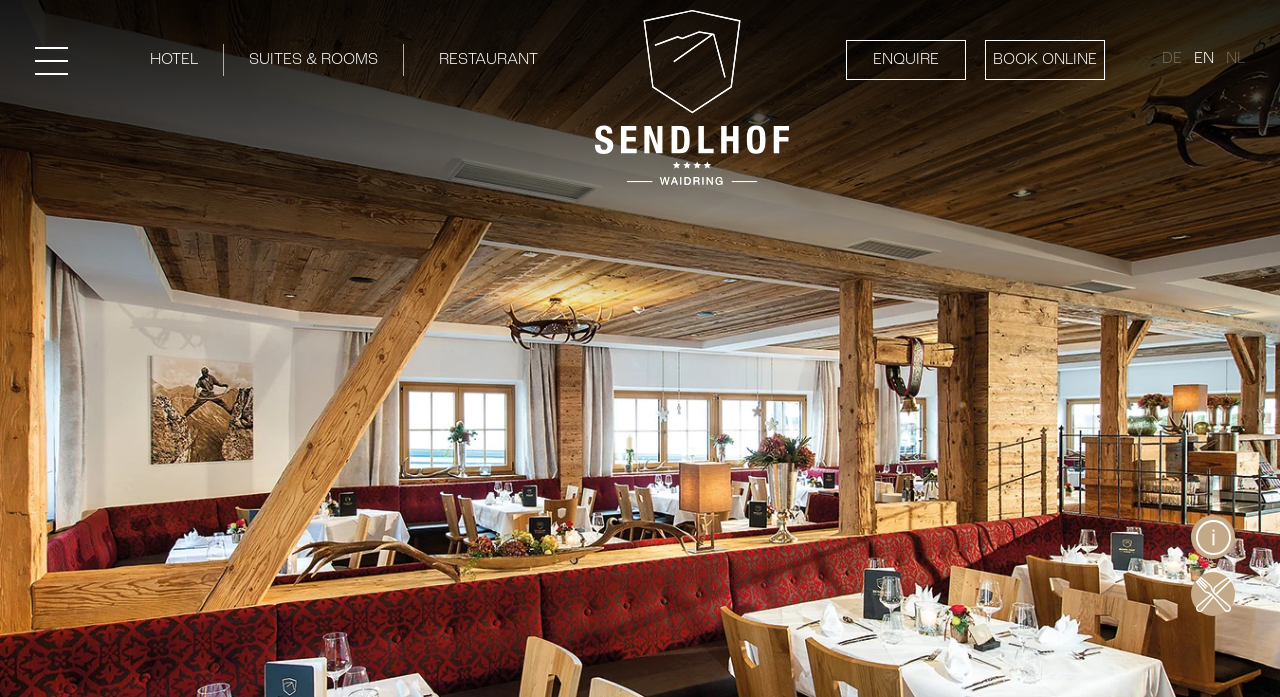Determine the bounding box coordinates of the target area to click to execute the following instruction: "View the 'Blog Publishing' category."

None